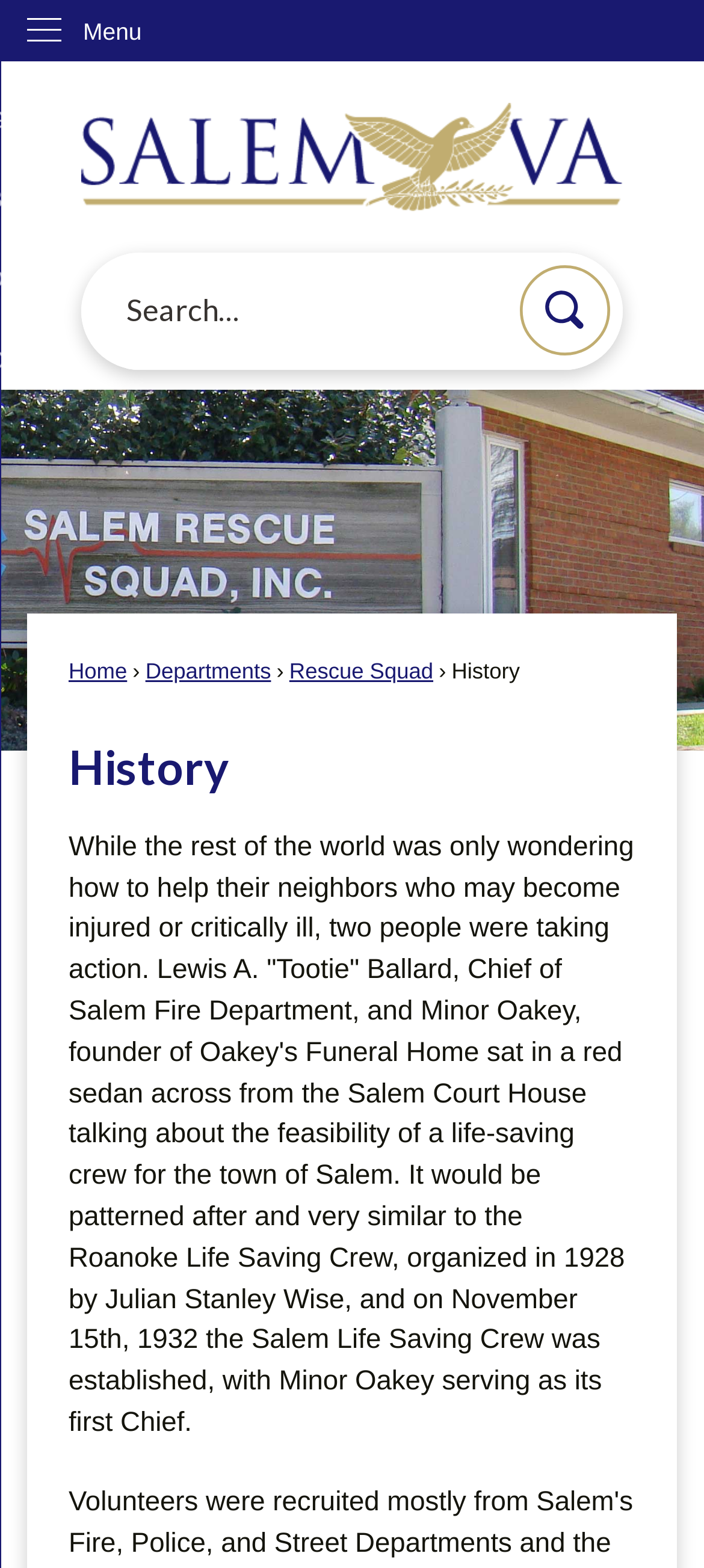Please provide a one-word or short phrase answer to the question:
Who founded the Salem Life Saving Crew?

Minor Oakey